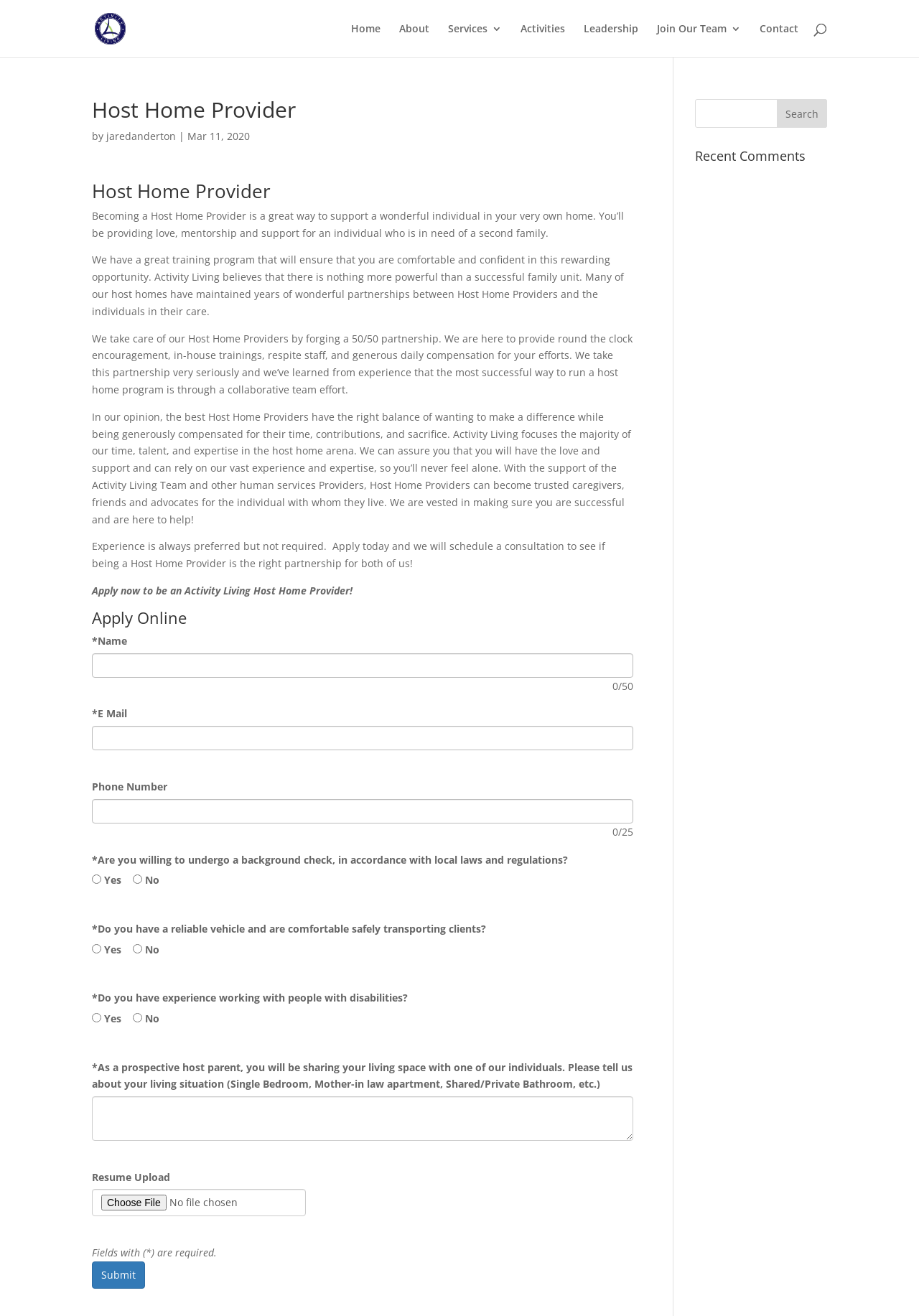What is the purpose of Host Home Provider?
Look at the screenshot and give a one-word or phrase answer.

Support individuals in need